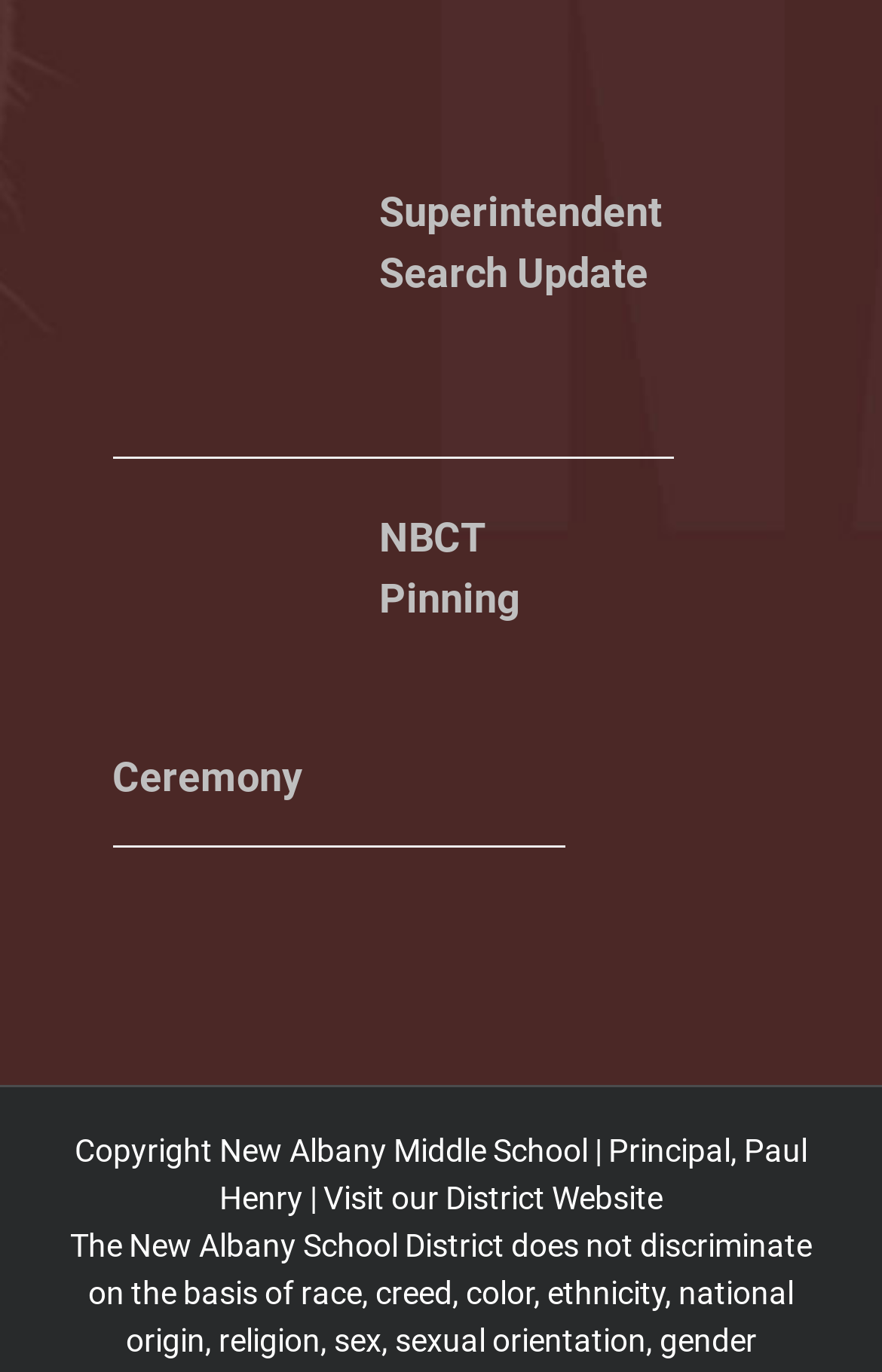Find the bounding box coordinates for the HTML element described in this sentence: "title="NBCT Pinning Ceremony"". Provide the coordinates as four float numbers between 0 and 1, in the format [left, top, right, bottom].

[0.127, 0.378, 0.384, 0.543]